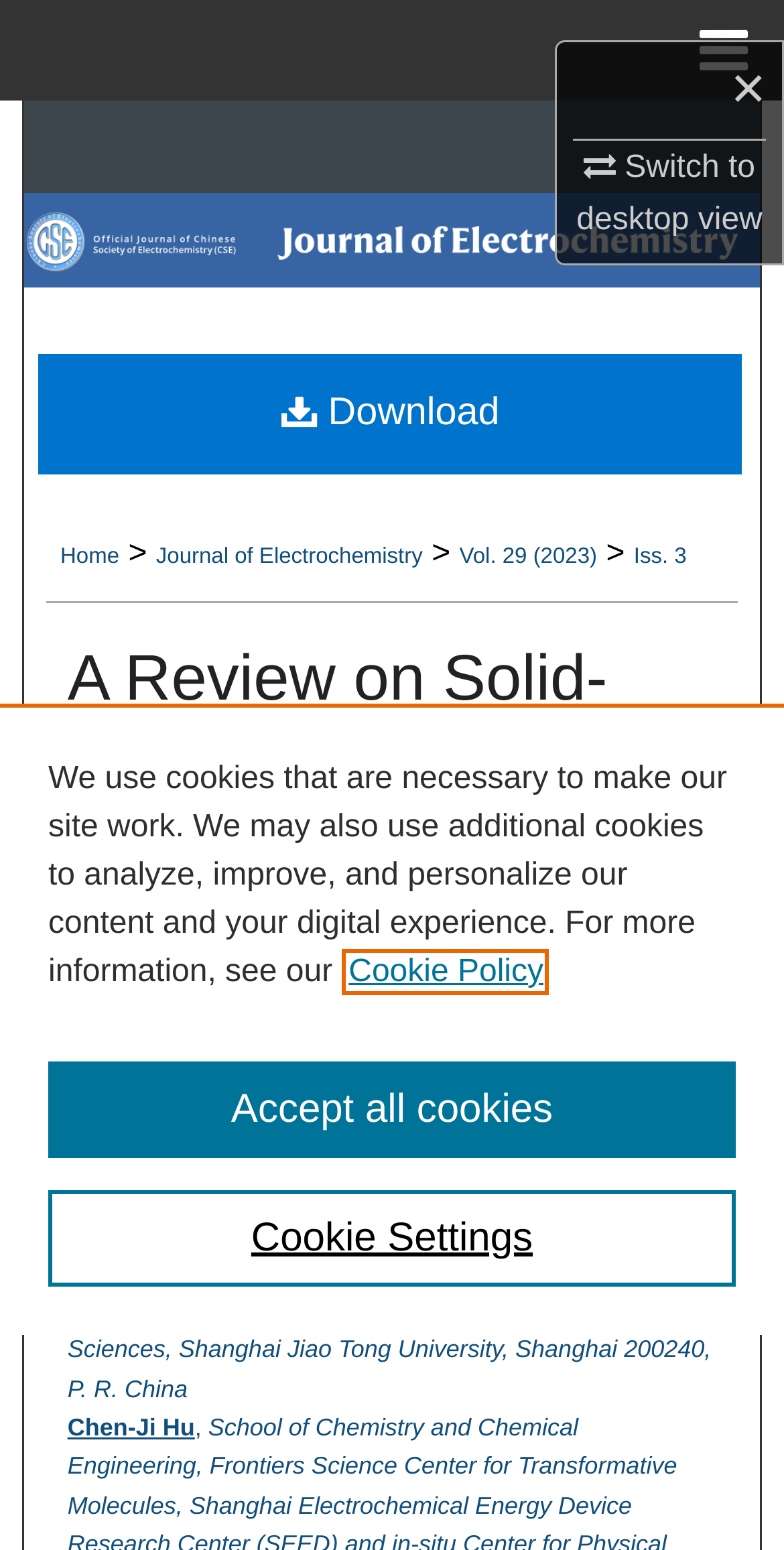Can you extract the headline from the webpage for me?

A Review on Solid-State Li-S Battery: From the Conversion Mechanism of Sulfur to Engineering Design